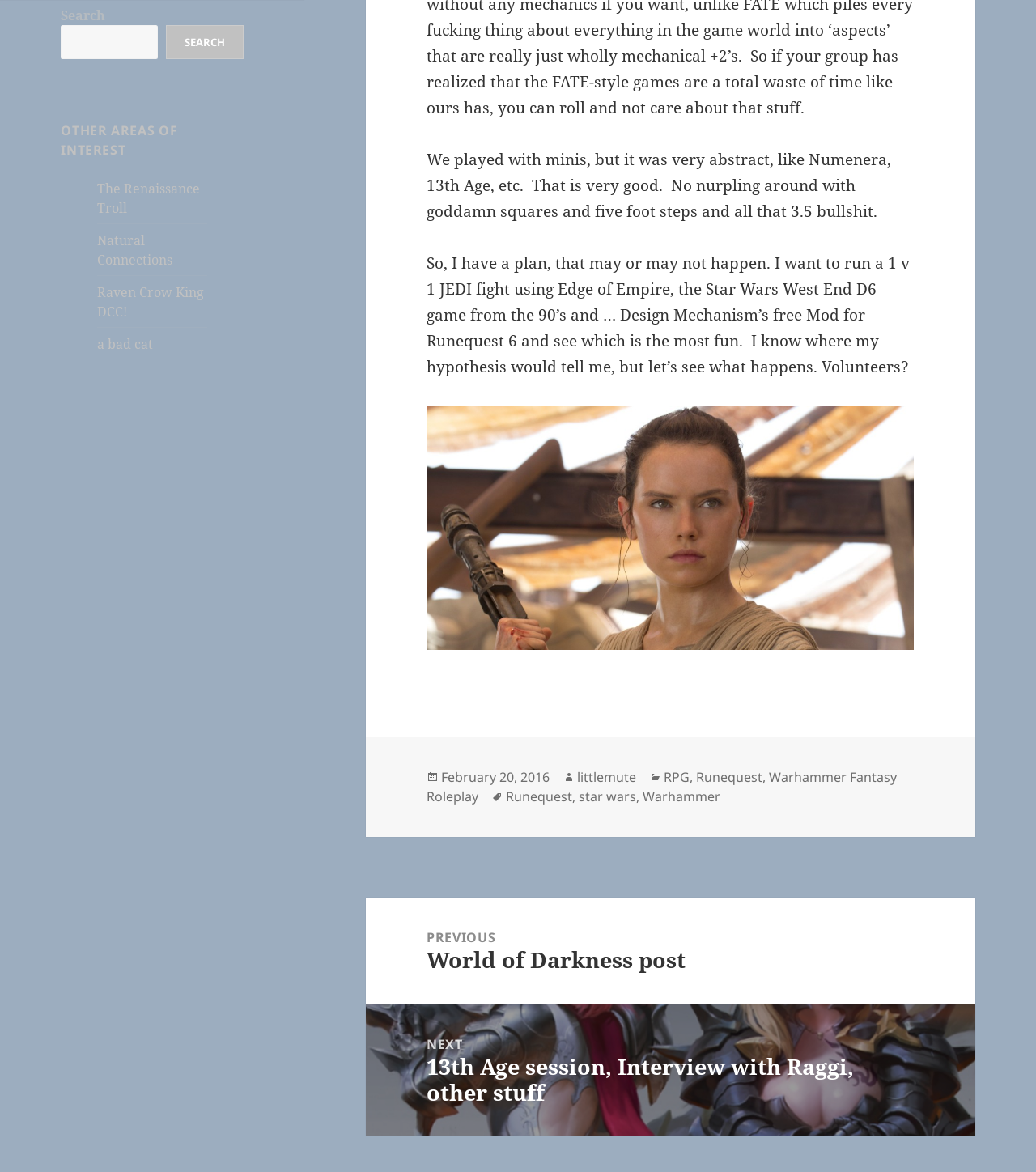Specify the bounding box coordinates of the element's area that should be clicked to execute the given instruction: "View the Star Wars image". The coordinates should be four float numbers between 0 and 1, i.e., [left, top, right, bottom].

[0.412, 0.347, 0.882, 0.555]